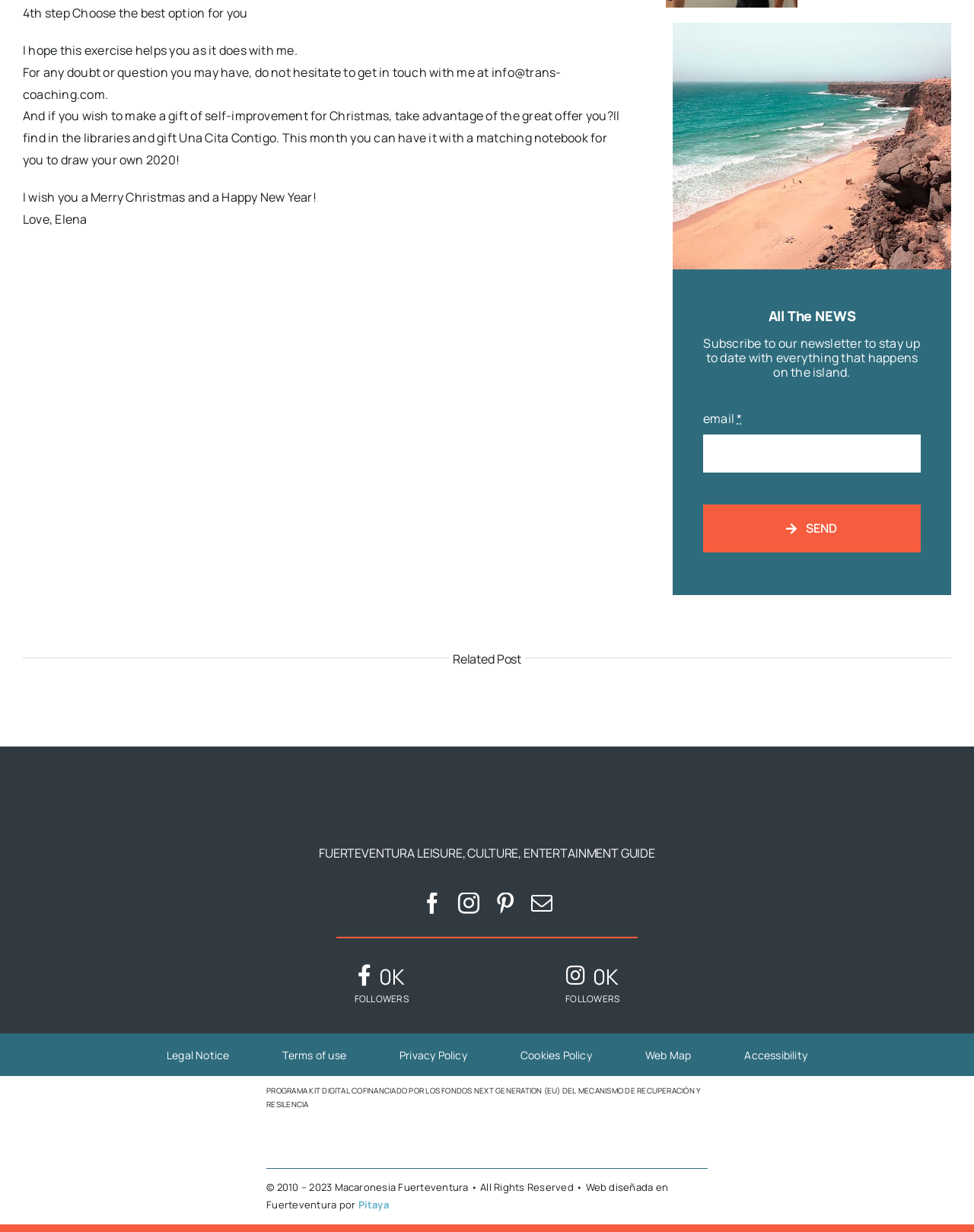Determine the bounding box coordinates for the UI element matching this description: "Send".

[0.722, 0.409, 0.945, 0.449]